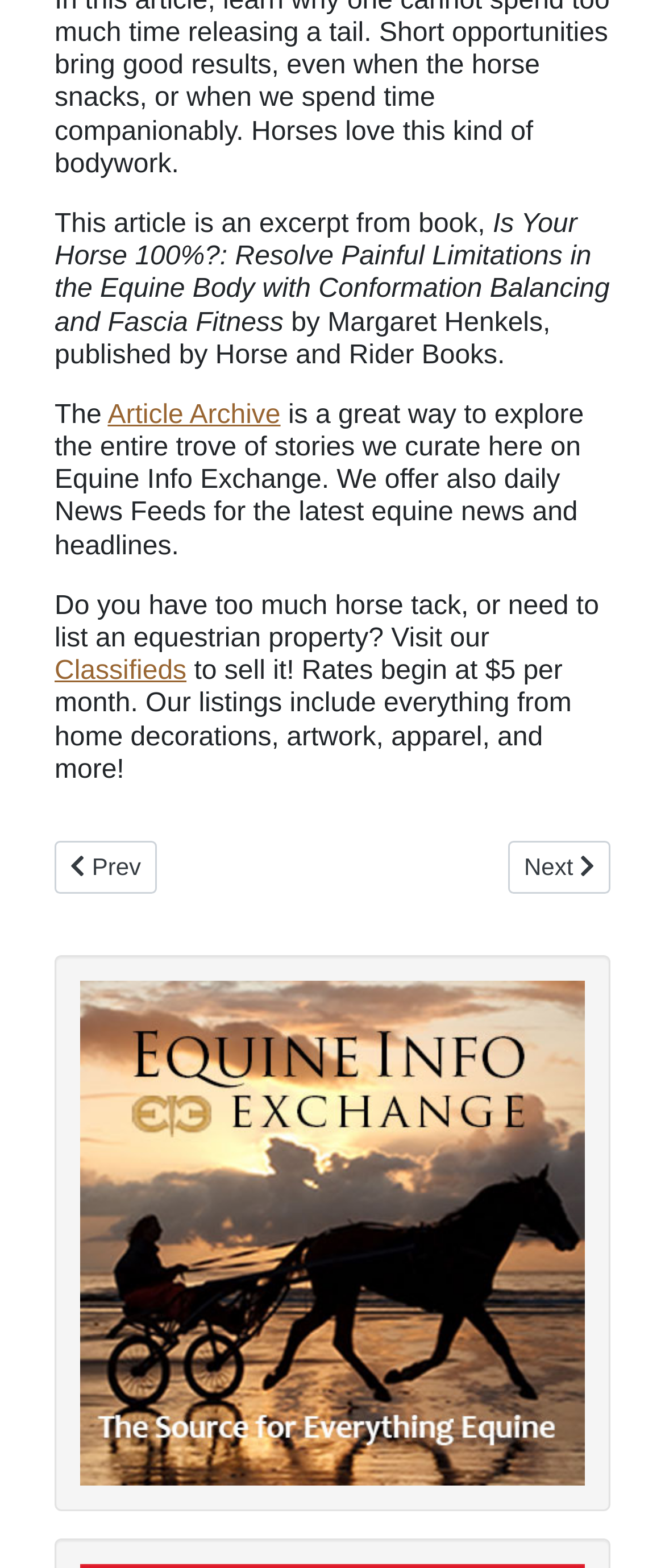What is the relationship between Equine Info Exchange and The Bookstore for Horse Lovers?
Answer the question in a detailed and comprehensive manner.

The relationship between Equine Info Exchange and The Bookstore for Horse Lovers can be inferred from the link element that says 'Previous article: Equine Info Exchange Collaborates with The Bookstore for Horse Lovers'.